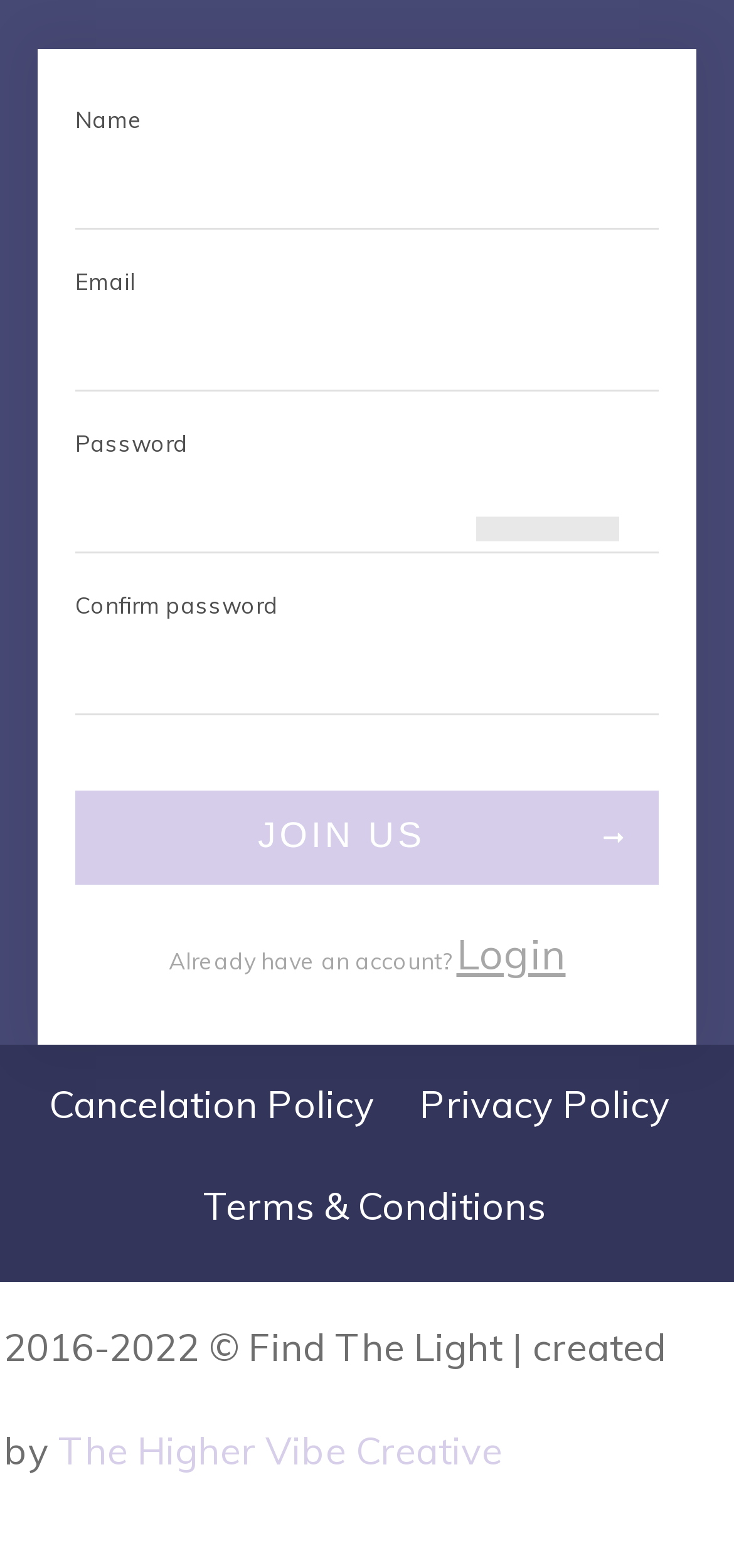Find and specify the bounding box coordinates that correspond to the clickable region for the instruction: "Enter your name".

[0.103, 0.097, 0.897, 0.146]